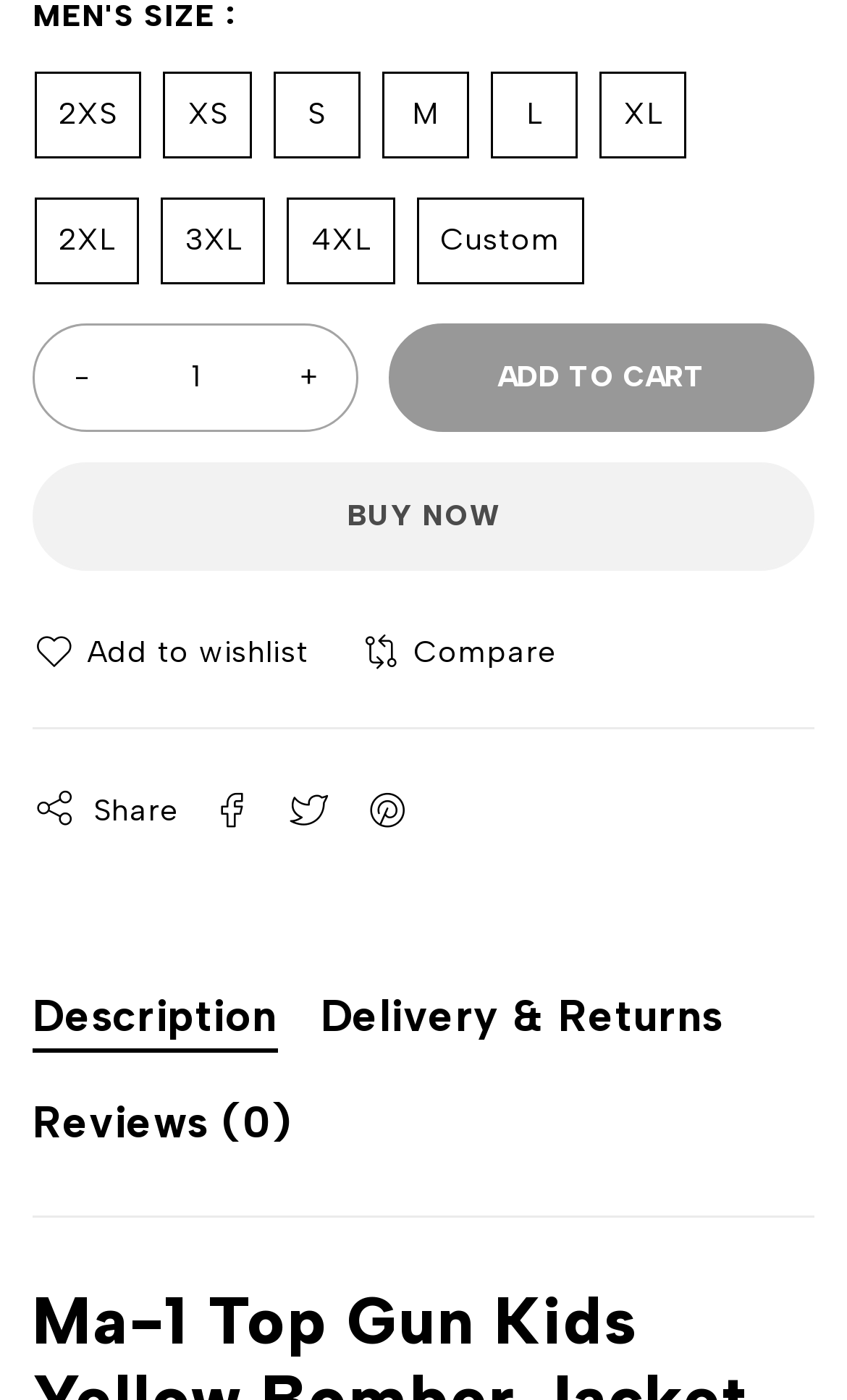Determine the bounding box coordinates of the region to click in order to accomplish the following instruction: "Buy now". Provide the coordinates as four float numbers between 0 and 1, specifically [left, top, right, bottom].

[0.038, 0.329, 0.962, 0.407]